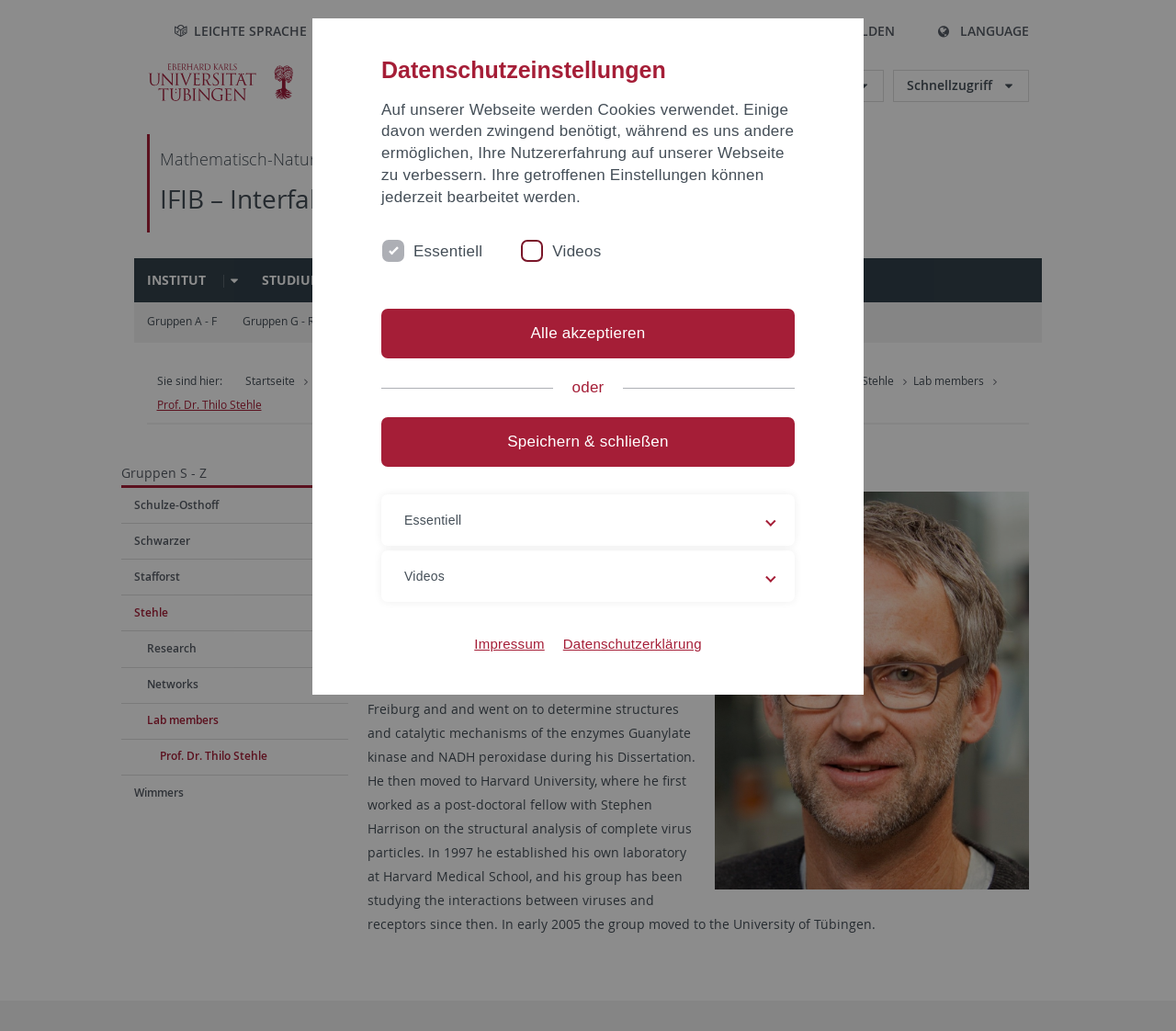What is the position of Prof. Dr. Thilo Stehle?
Could you answer the question with a detailed and thorough explanation?

I found the answer by looking at the section where it says 'Dean of the faculty of science'.